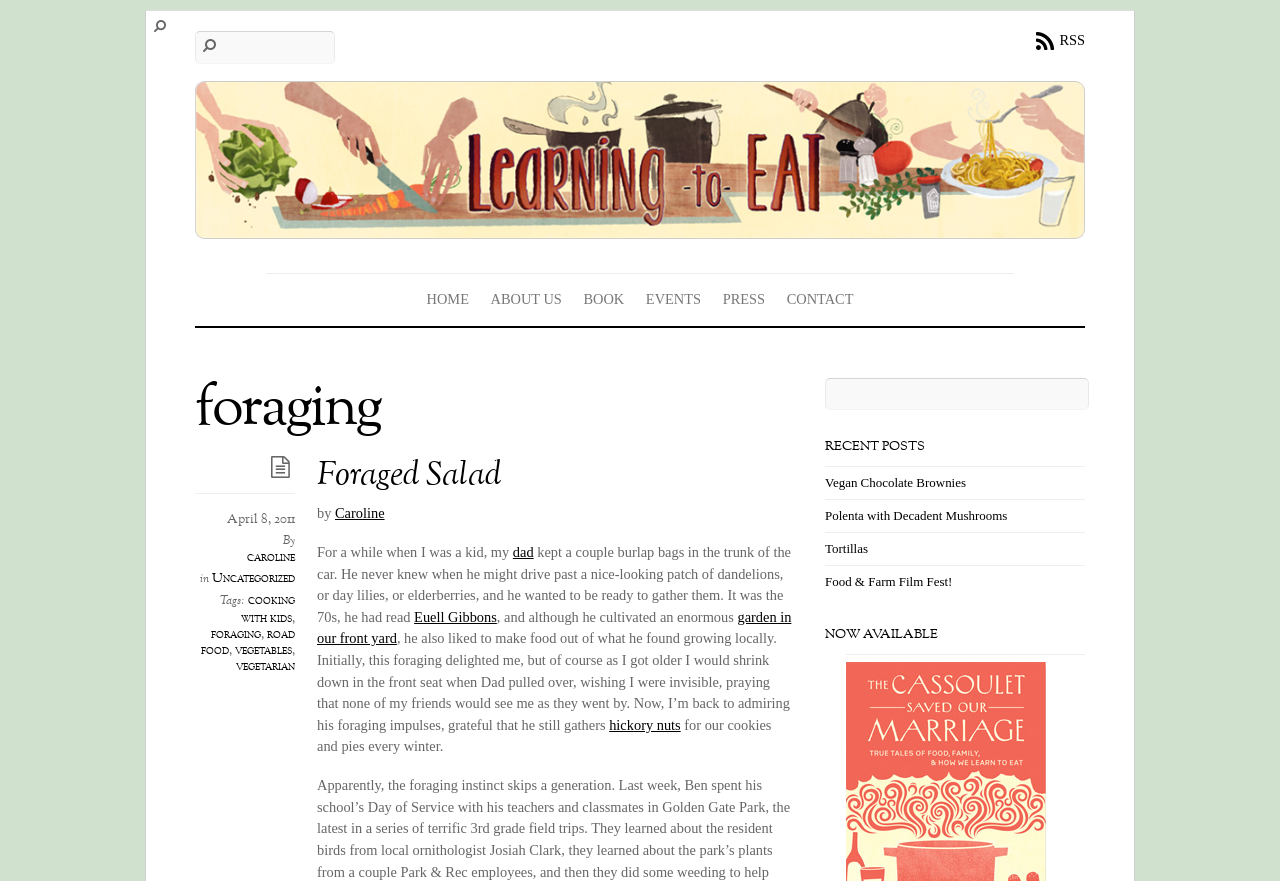Using the webpage screenshot, find the UI element described by garden in our front yard. Provide the bounding box coordinates in the format (top-left x, top-left y, bottom-right x, bottom-right y), ensuring all values are floating point numbers between 0 and 1.

[0.248, 0.691, 0.618, 0.734]